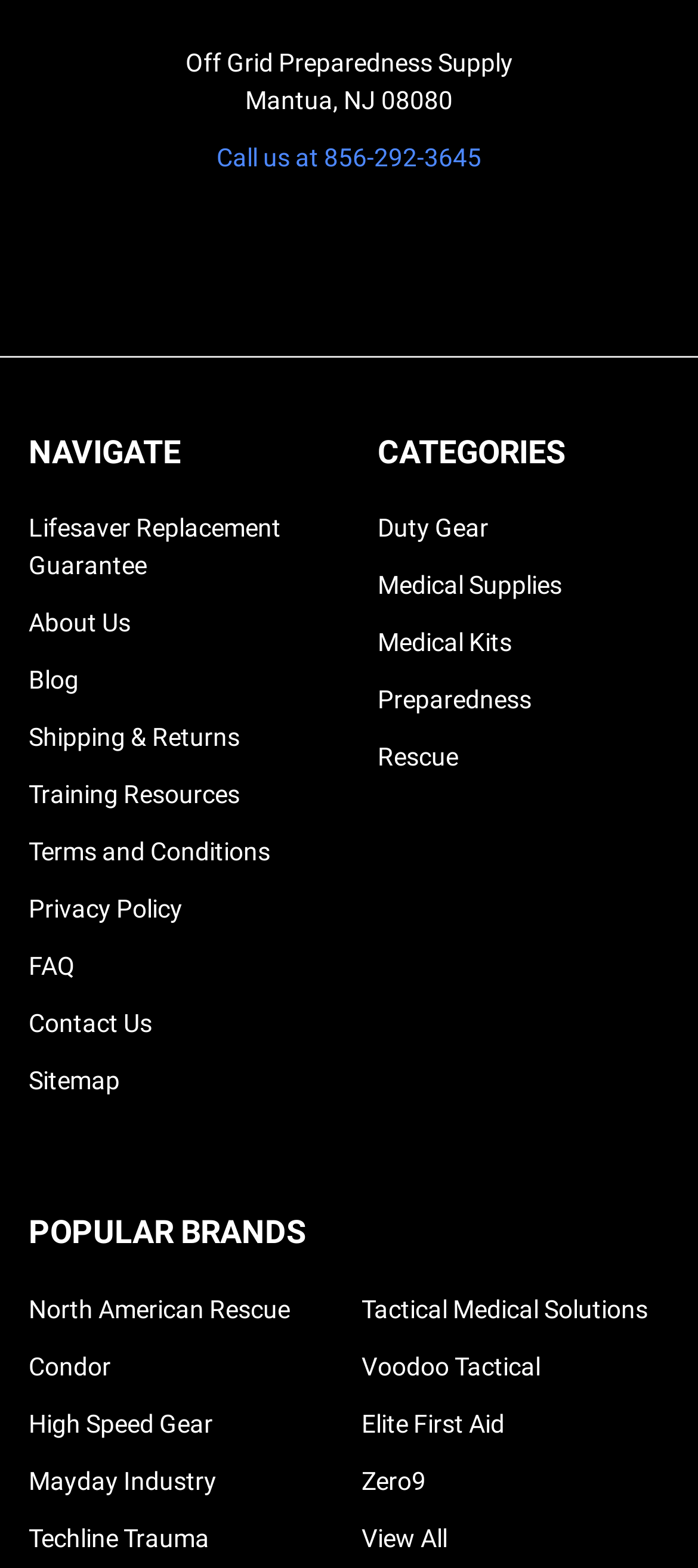What is the address of the company?
Examine the webpage screenshot and provide an in-depth answer to the question.

The address of the company can be found at the top of the webpage, inside a group element, which contains a StaticText element with the text 'Mantua, NJ 08080'.